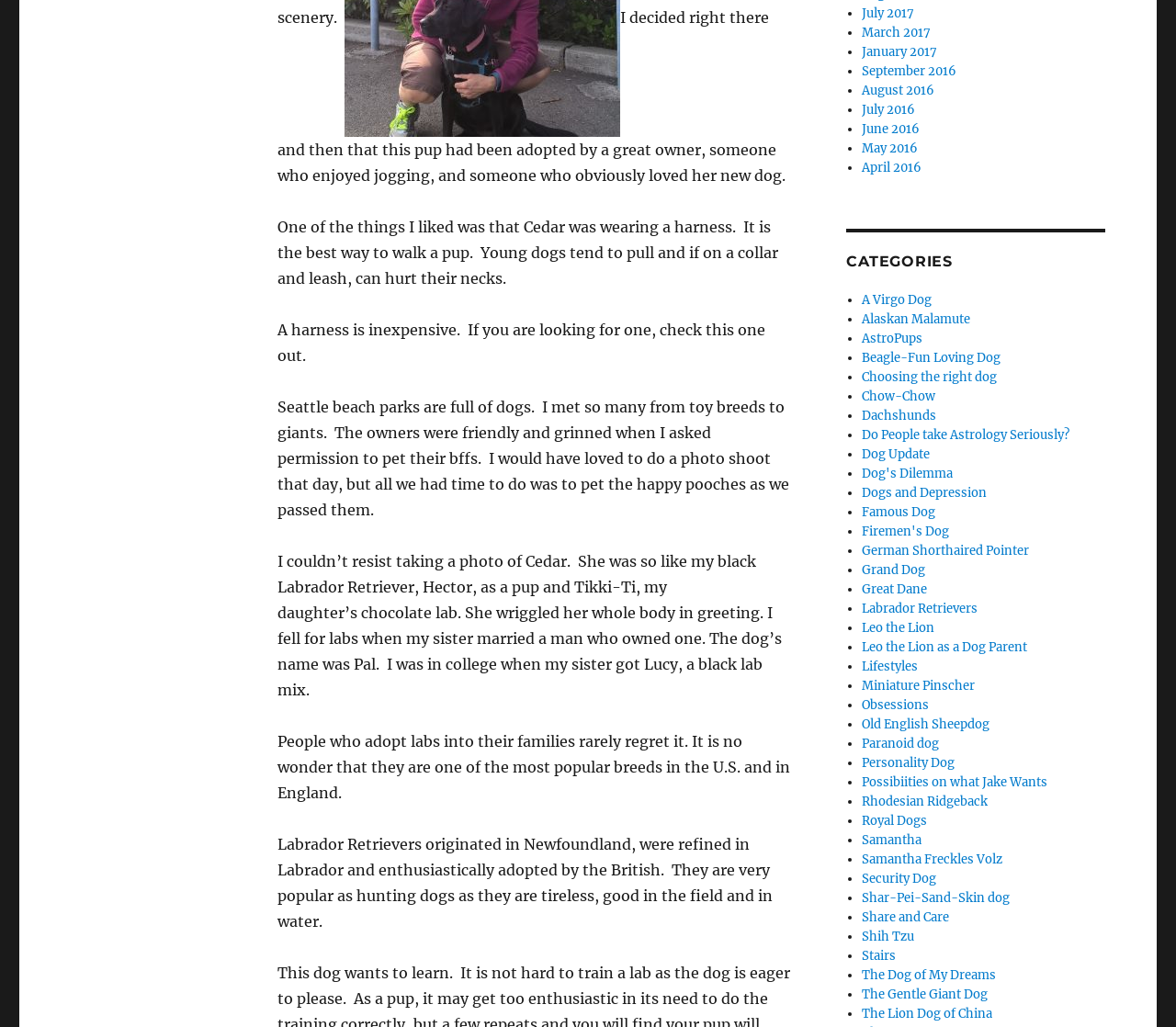Provide the bounding box coordinates of the section that needs to be clicked to accomplish the following instruction: "Click on 'July 2017'."

[0.733, 0.005, 0.777, 0.02]